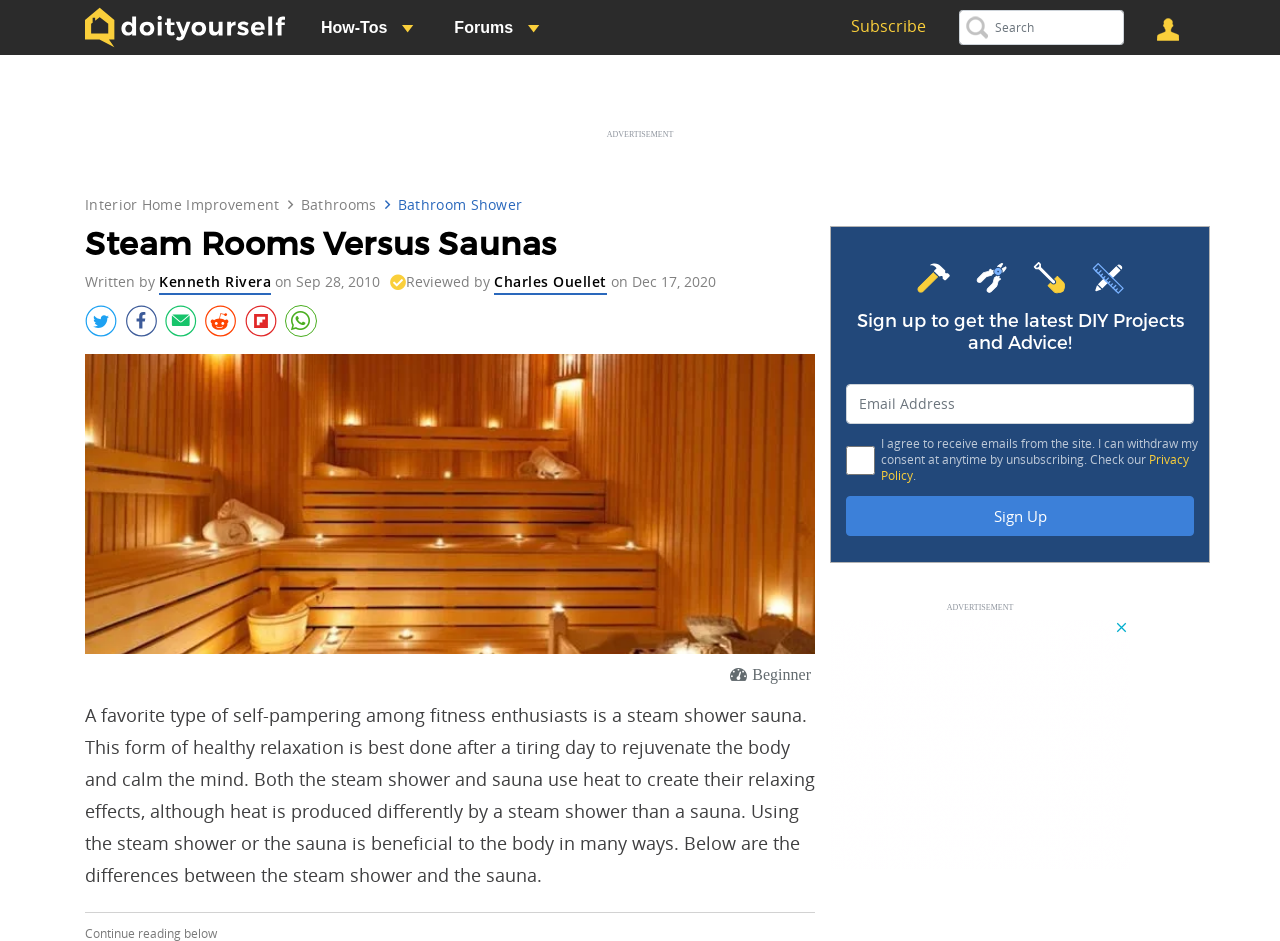Identify the bounding box coordinates of the element that should be clicked to fulfill this task: "View full site". The coordinates should be provided as four float numbers between 0 and 1, i.e., [left, top, right, bottom].

[0.031, 0.289, 0.055, 0.357]